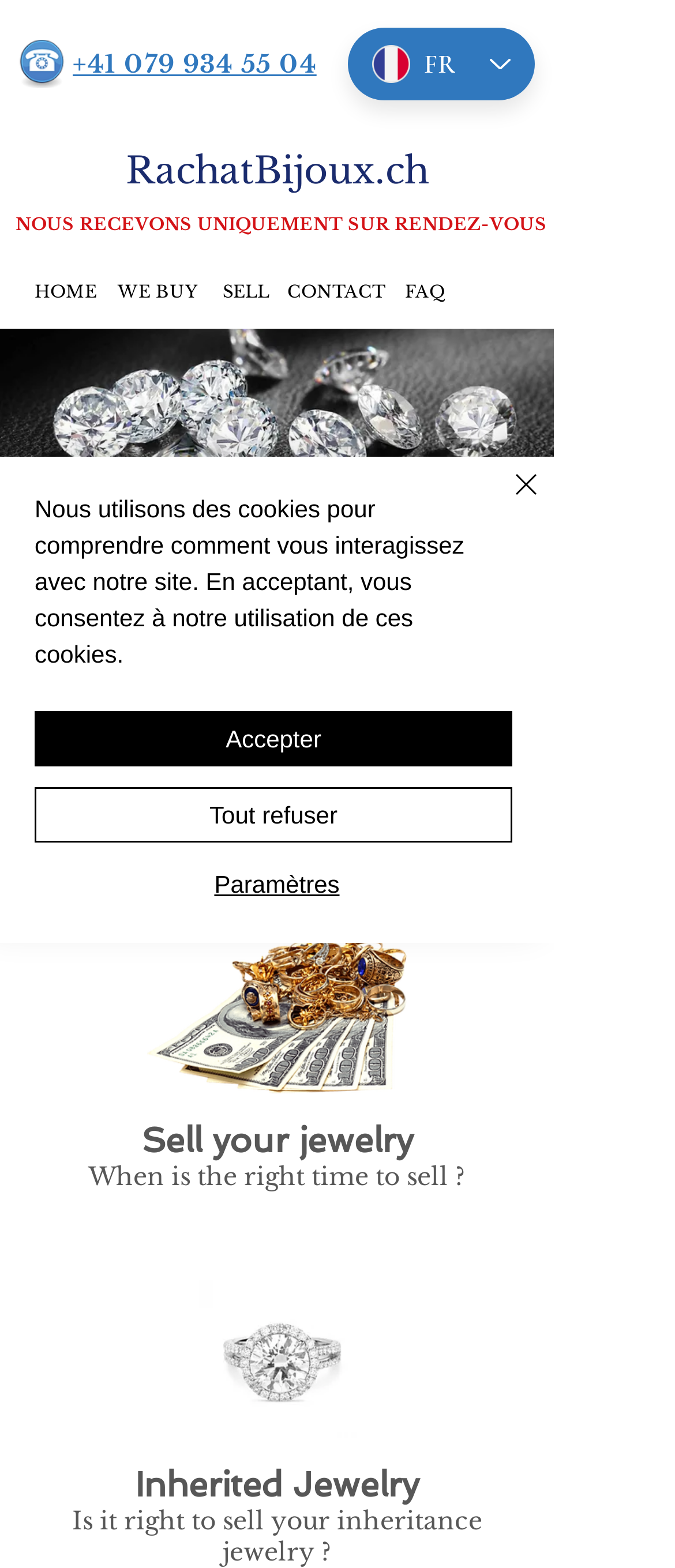Identify the bounding box coordinates necessary to click and complete the given instruction: "Learn how to sell jewelry".

[0.187, 0.337, 0.633, 0.357]